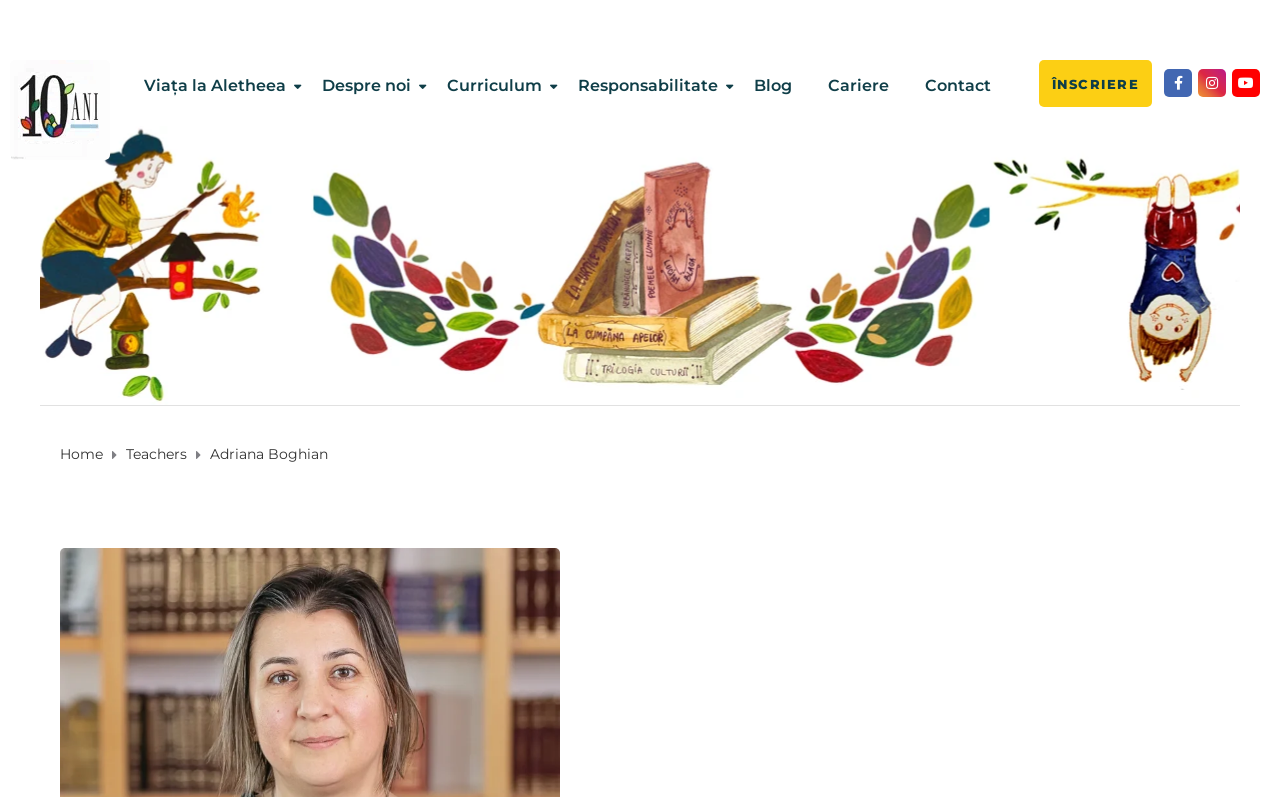Can you find the bounding box coordinates of the area I should click to execute the following instruction: "go to blog"?

[0.589, 0.055, 0.626, 0.156]